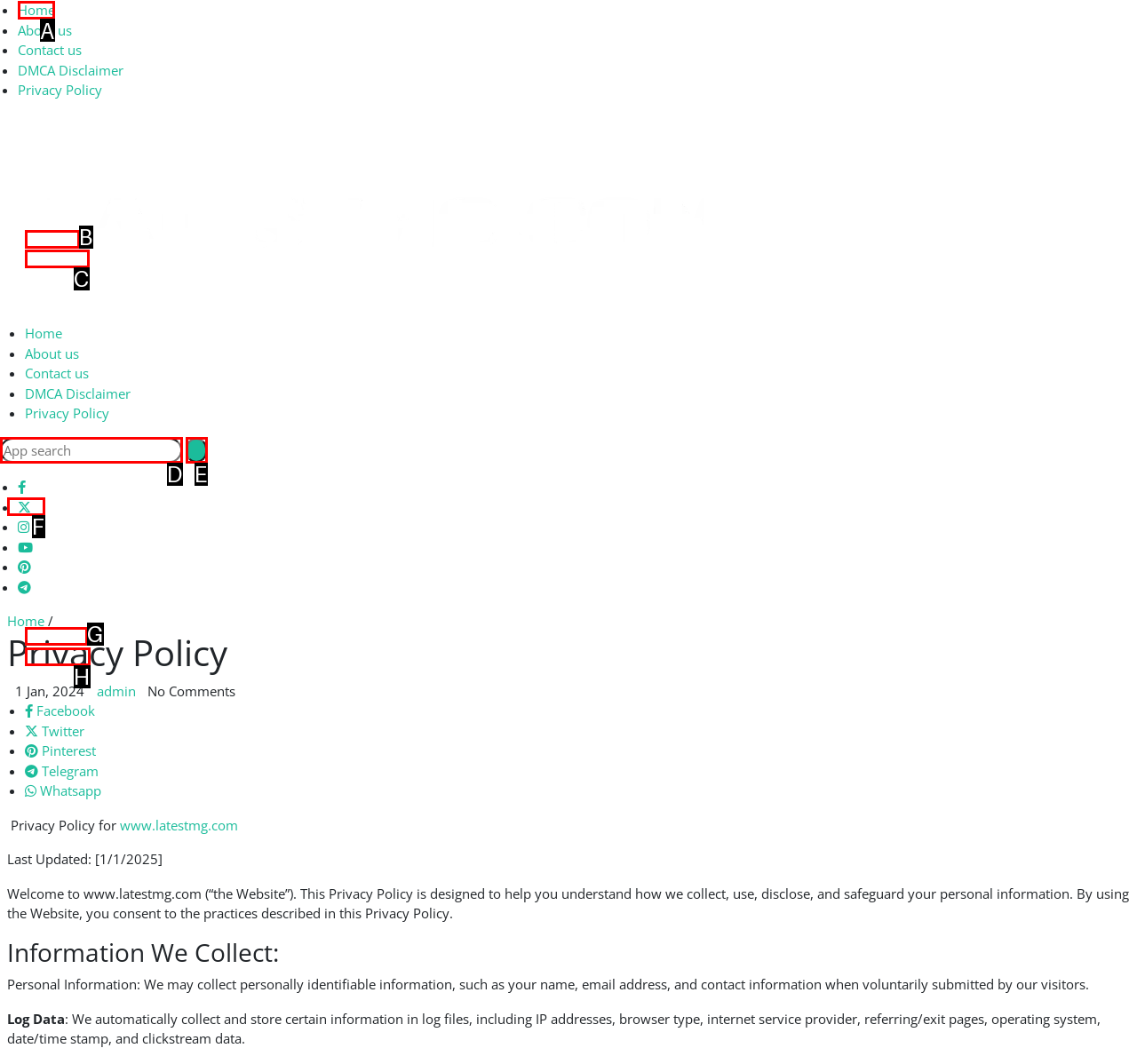Select the UI element that should be clicked to execute the following task: Click on Home
Provide the letter of the correct choice from the given options.

A